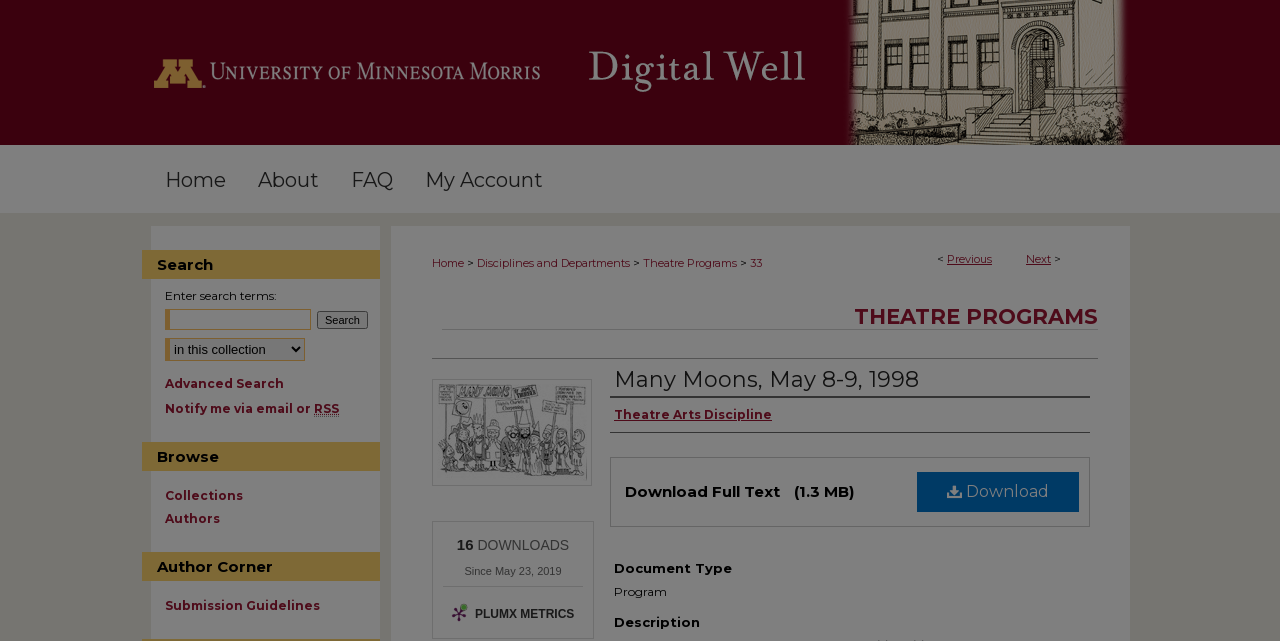Can you identify the bounding box coordinates of the clickable region needed to carry out this instruction: 'Browse collections'? The coordinates should be four float numbers within the range of 0 to 1, stated as [left, top, right, bottom].

[0.129, 0.761, 0.298, 0.785]